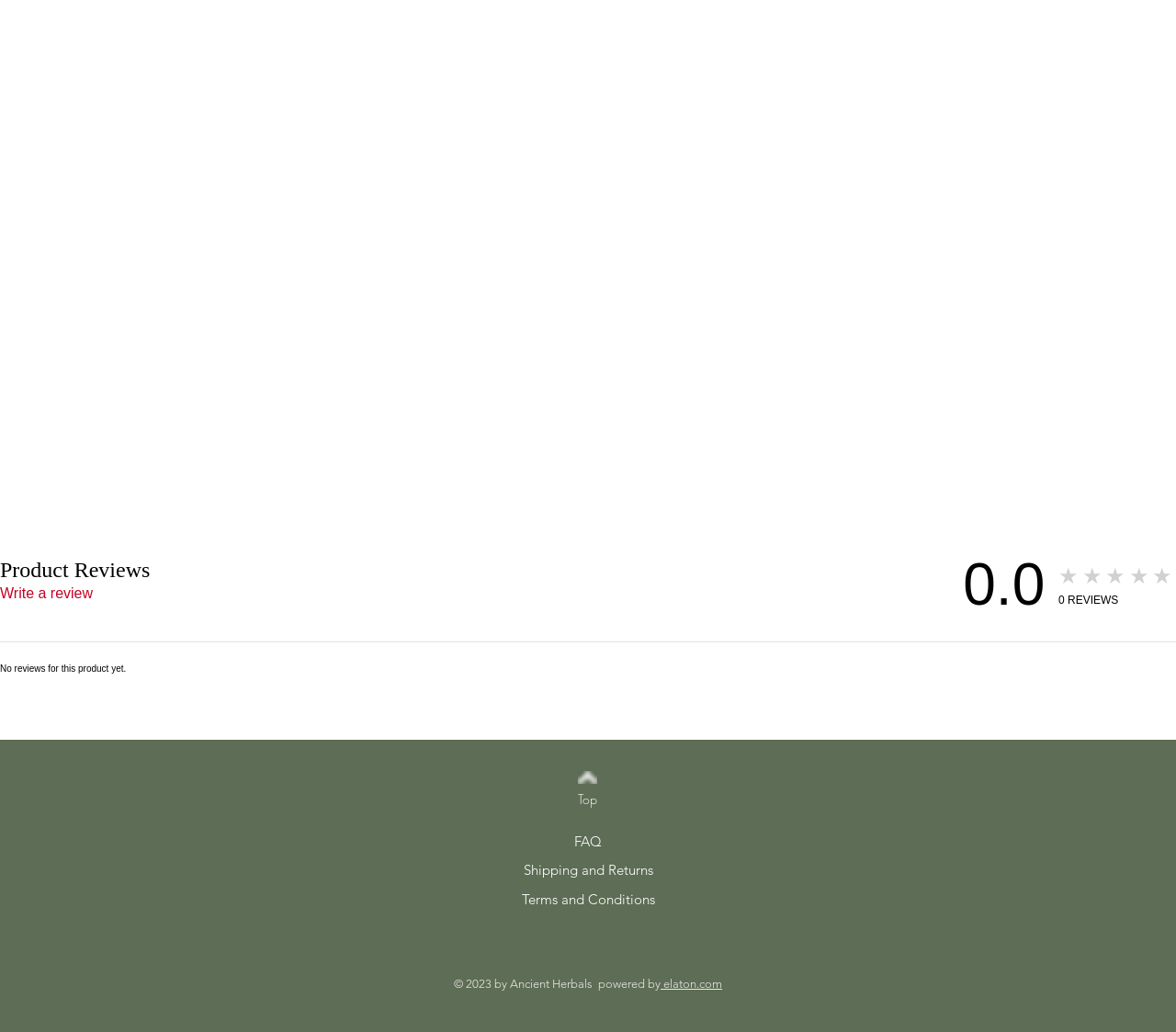Determine the bounding box for the described UI element: "Install".

None